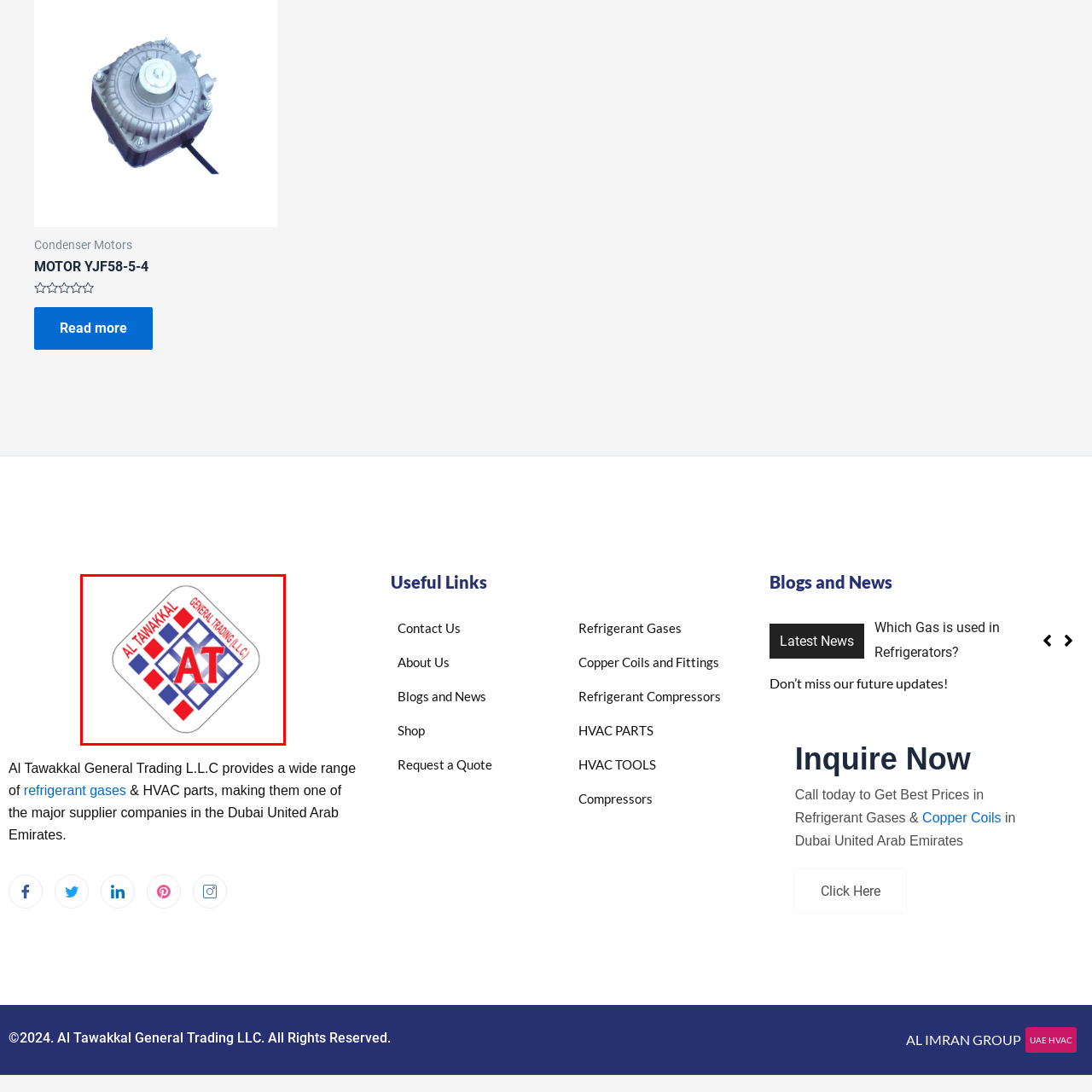Pay attention to the section outlined in red, What type of products does the company supply? 
Reply with a single word or phrase.

HVAC parts and refrigerant gases